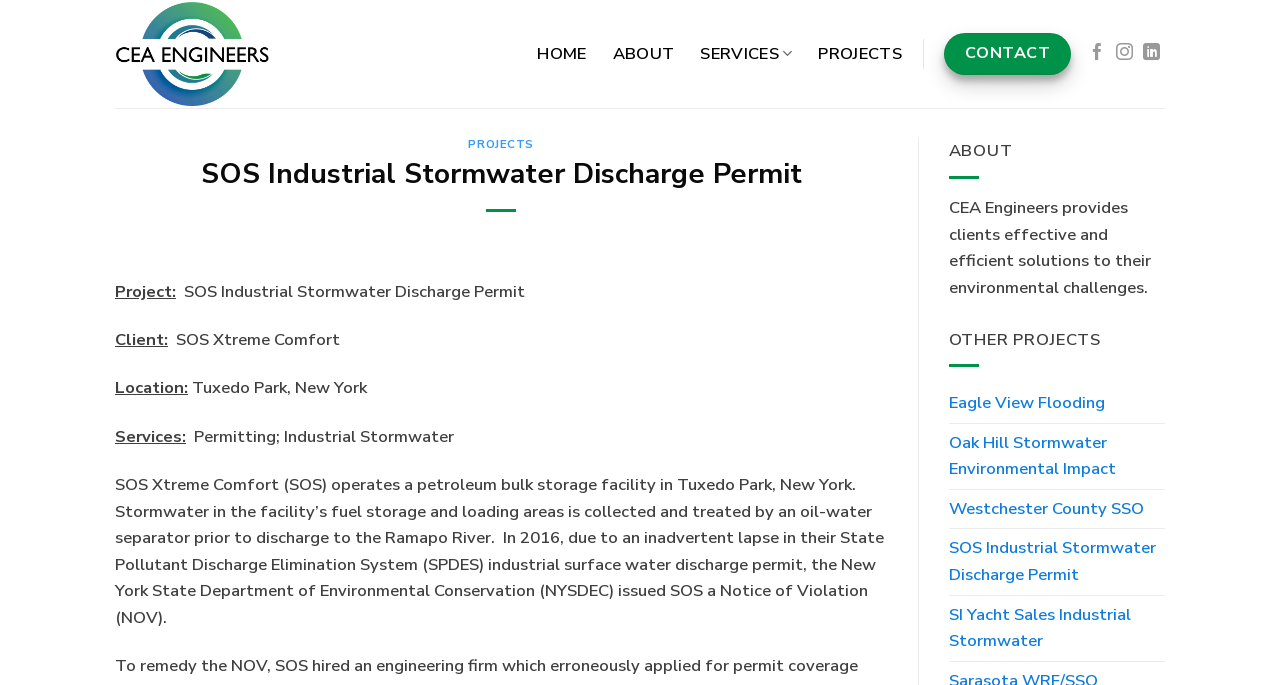Please determine the bounding box coordinates of the element to click in order to execute the following instruction: "go to home page". The coordinates should be four float numbers between 0 and 1, specified as [left, top, right, bottom].

[0.42, 0.053, 0.458, 0.105]